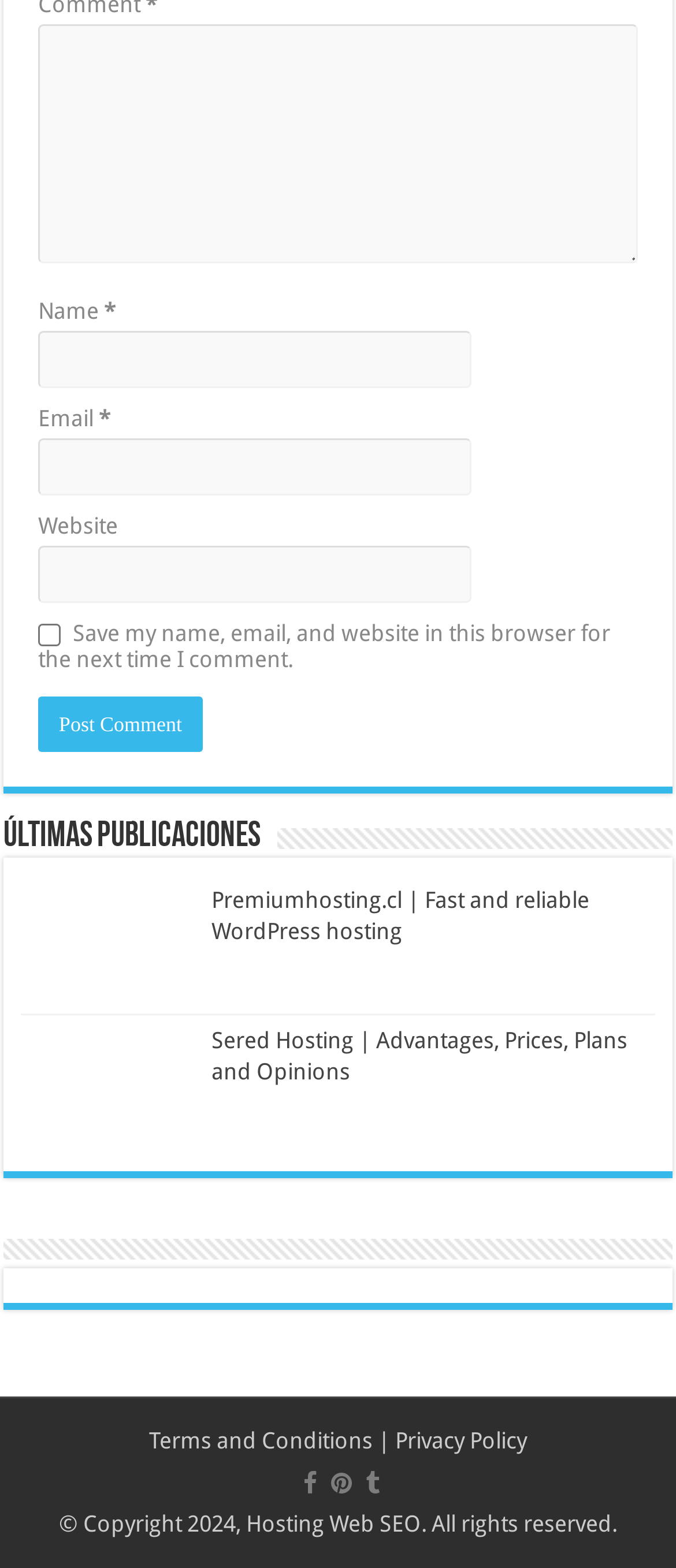Find the bounding box coordinates of the element to click in order to complete the given instruction: "Input your email."

[0.056, 0.279, 0.697, 0.316]